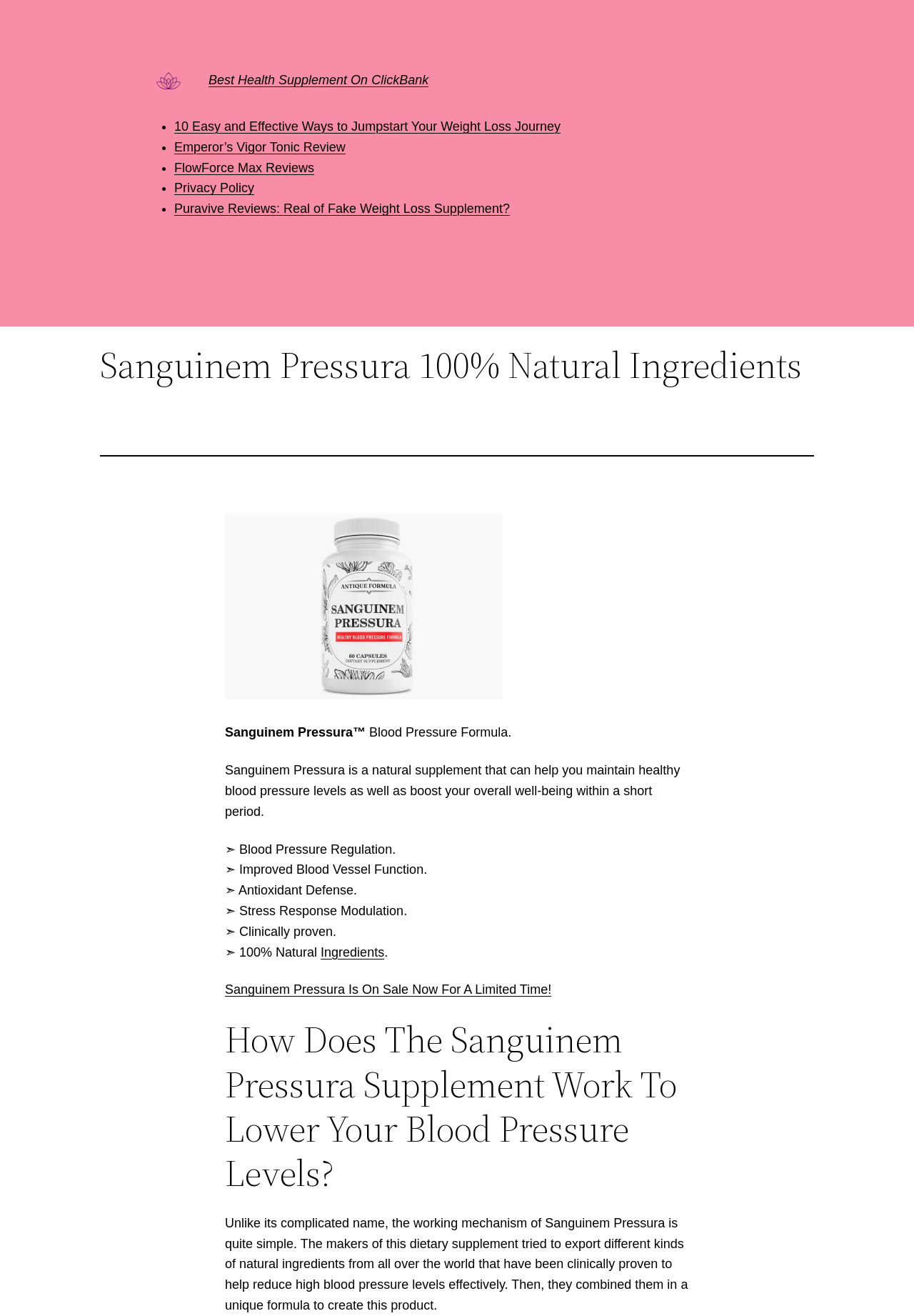Determine the bounding box coordinates for the clickable element to execute this instruction: "Visit Luke Rossmo Mindset and Performance Coaching". Provide the coordinates as four float numbers between 0 and 1, i.e., [left, top, right, bottom].

None